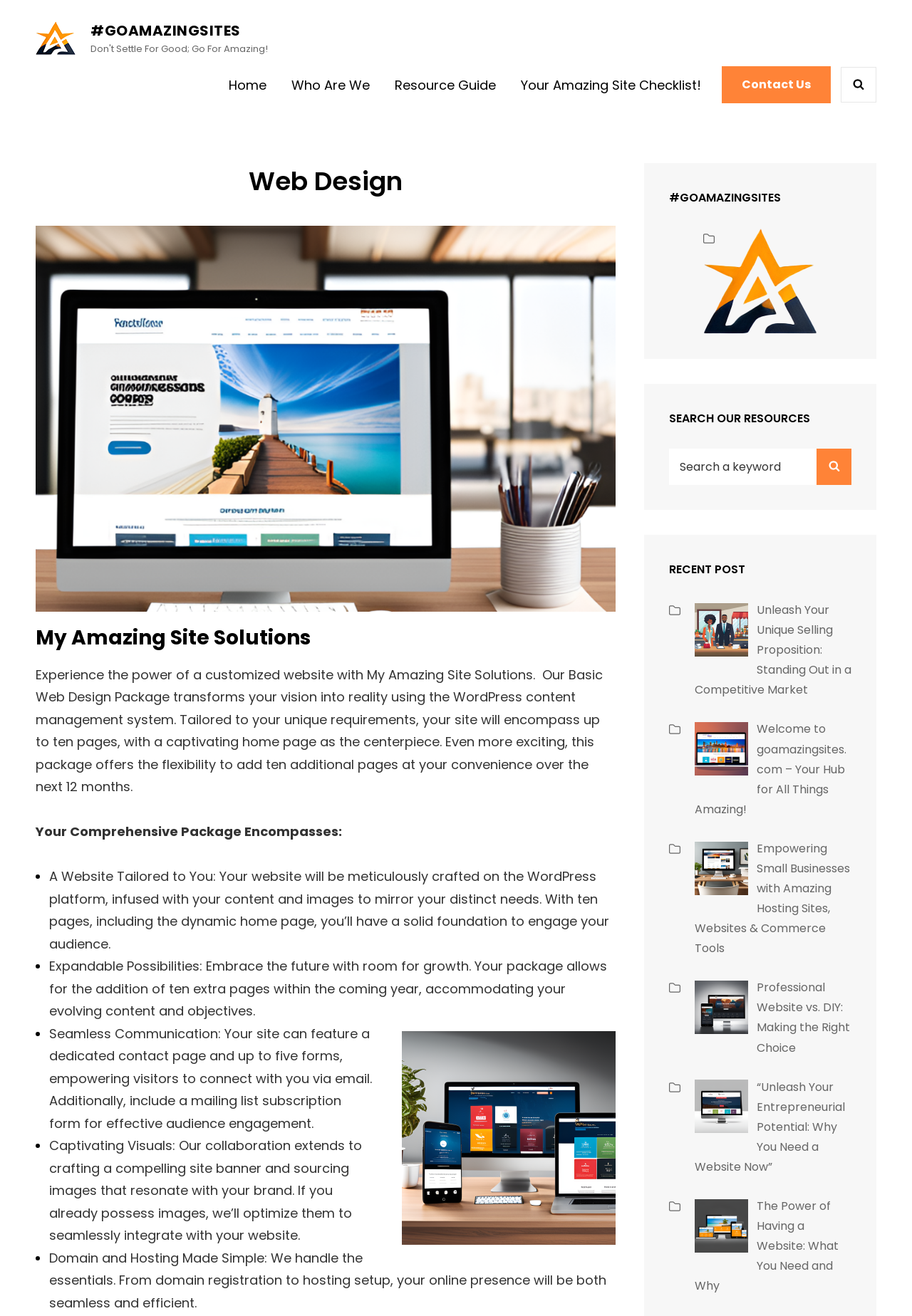What type of content is featured in the 'RECENT POST' section?
Using the information from the image, provide a comprehensive answer to the question.

The 'RECENT POST' section features a list of links to blog posts, including titles such as 'Unleash Your Unique Selling Proposition: Standing Out in a Competitive Market' and 'Welcome to goamazingsites.com – Your Hub for All Things Amazing!'.